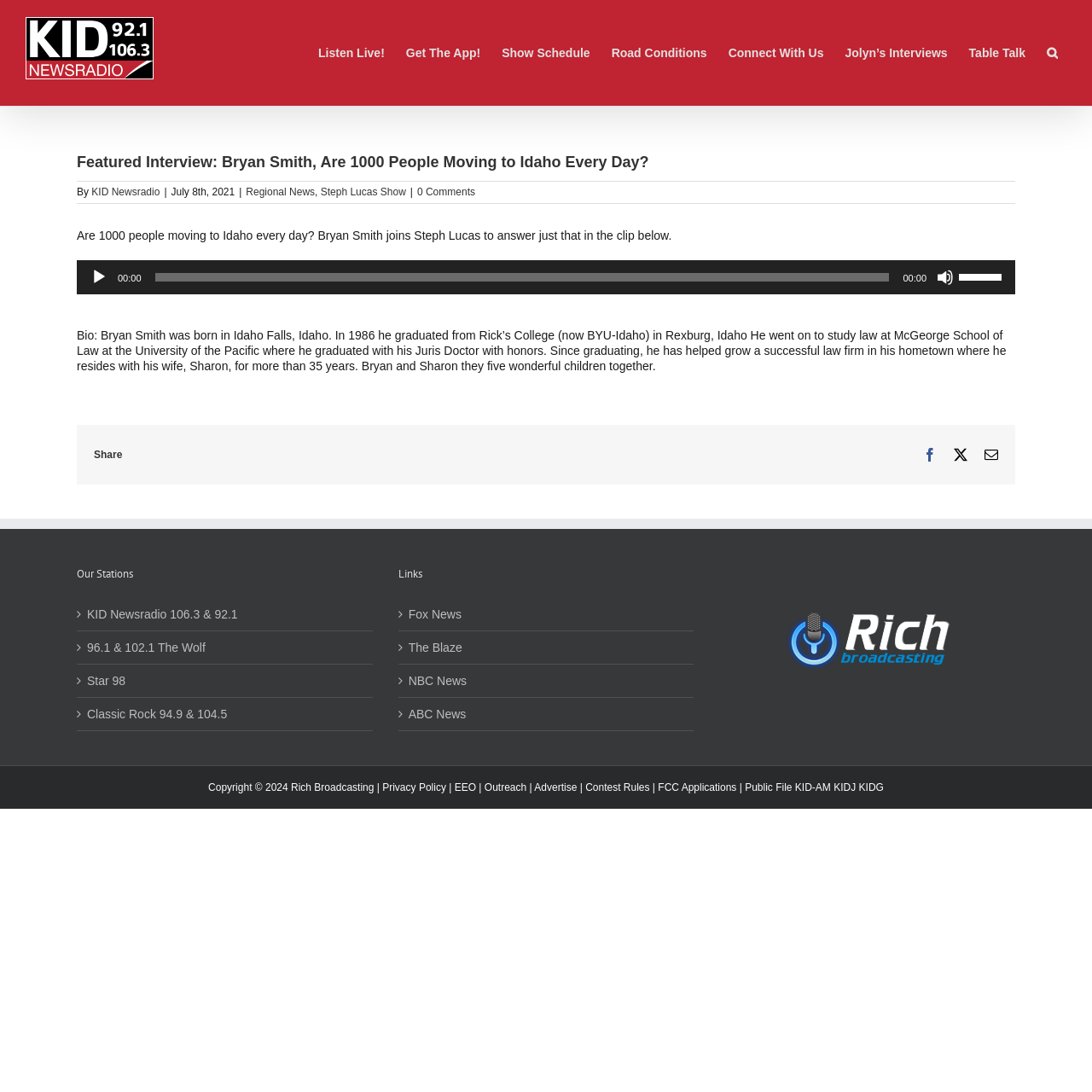Create a detailed summary of all the visual and textual information on the webpage.

This webpage is a news article page from KID Newsradio. At the top left corner, there is a logo of KID Newsradio, and next to it, a main menu navigation bar with links to "Listen Live!", "Get The App!", "Show Schedule", "Road Conditions", "Connect With Us", "Jolyn’s Interviews", "Table Talk", and a search button.

Below the navigation bar, there is a featured interview section with a heading "Featured Interview: Bryan Smith, Are 1000 People Moving to Idaho Every Day?". This section includes a brief introduction to the interview, an audio player with play, mute, and volume control buttons, and a bio of Bryan Smith.

On the right side of the featured interview section, there are links to "Regional News" and "Steph Lucas Show", as well as a comment count. Below the featured interview section, there is a "Share" section with links to share the article on Facebook, X, and Email.

Further down the page, there are two sections: "Our Stations" and "Links". The "Our Stations" section lists four radio stations, including KID Newsradio 106.3 & 92.1, 96.1 & 102.1 The Wolf, Star 98, and Classic Rock 94.9 & 104.5. The "Links" section lists four news websites, including Fox News, The Blaze, NBC News, and ABC News, as well as an image.

At the bottom of the page, there is a footer section with copyright information, links to "Rich Broadcasting", "Privacy Policy", "EEO", "Outreach", "Advertise", "Contest Rules", "FCC Applications", and "Public File", as well as links to three radio stations: KID-AM, KIDJ, and KIDG. Finally, there is a "Go to Top" button at the bottom right corner of the page.